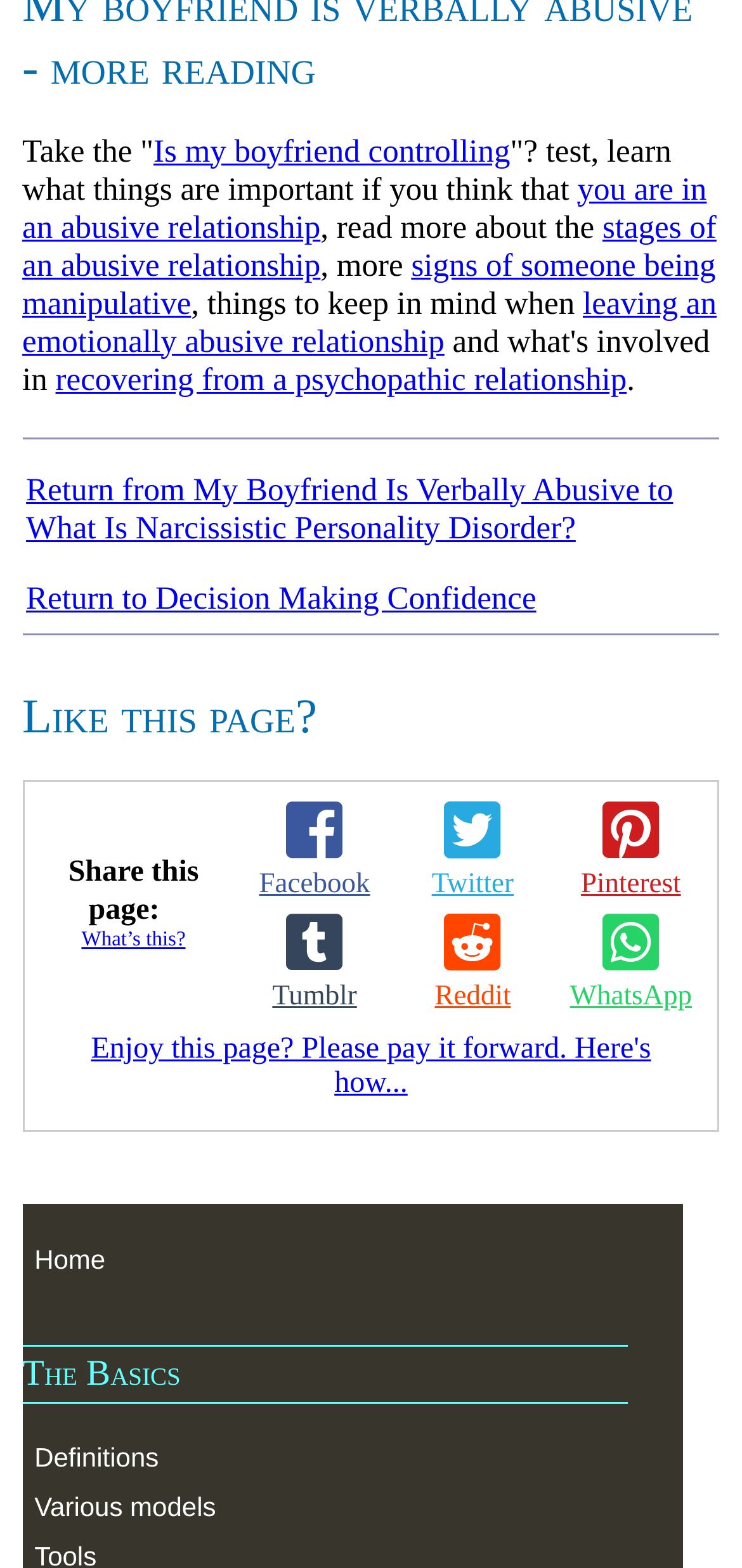What is the topic of the webpage?
Give a comprehensive and detailed explanation for the question.

The webpage appears to be discussing abusive relationships, specifically focusing on signs of emotional abuse, stages of an abusive relationship, and recovery from such relationships. The links and text on the page suggest a comprehensive resource for individuals seeking information and support on this topic.